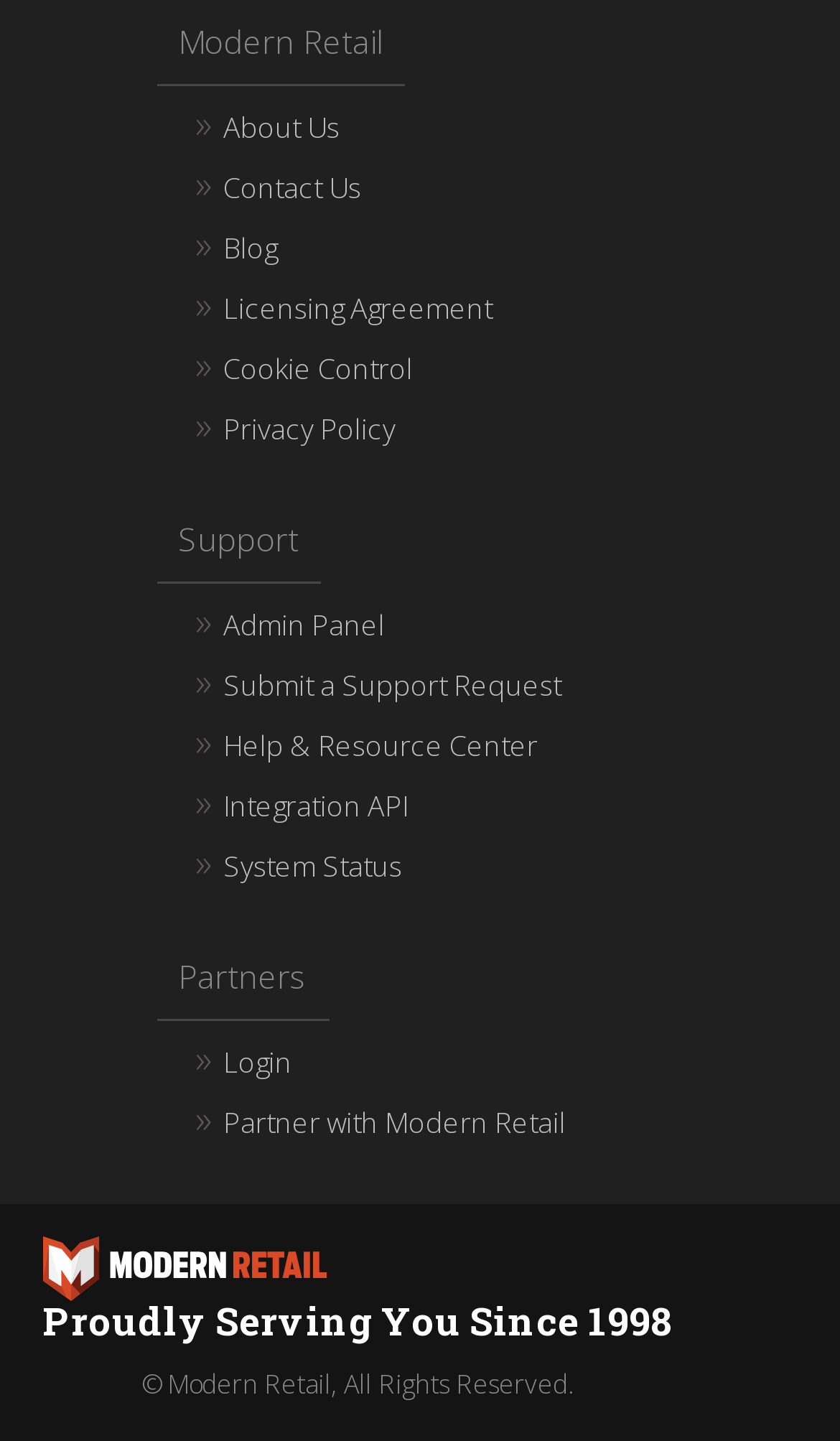What is the year mentioned in the footer section?
Provide a concise answer using a single word or phrase based on the image.

1998